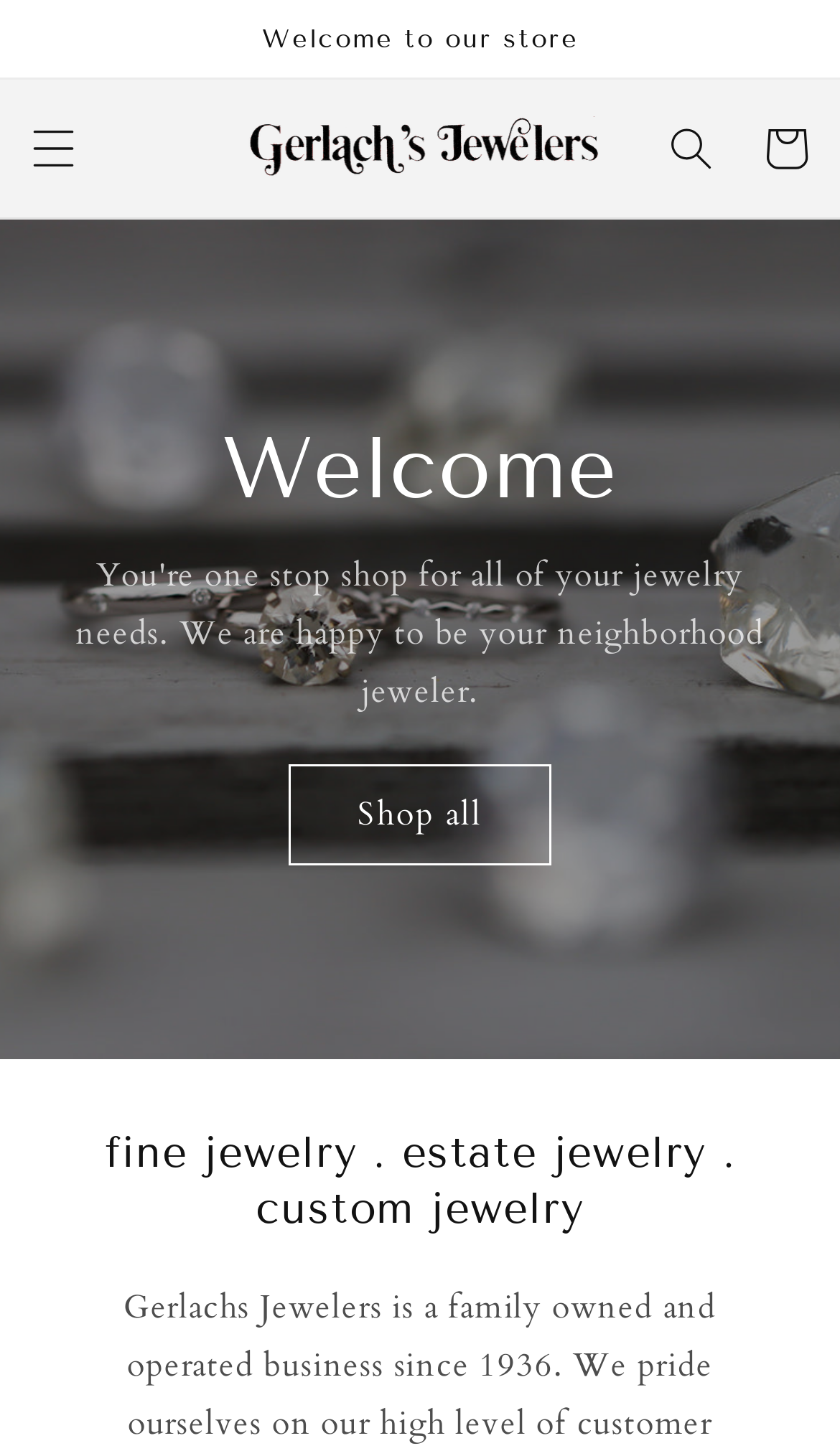Carefully examine the image and provide an in-depth answer to the question: Is there a search function on the website?

The presence of a search function can be confirmed by the button element with the text 'Search' and the attribute 'hasPopup: dialog', which indicates that clicking the button will open a search dialog.